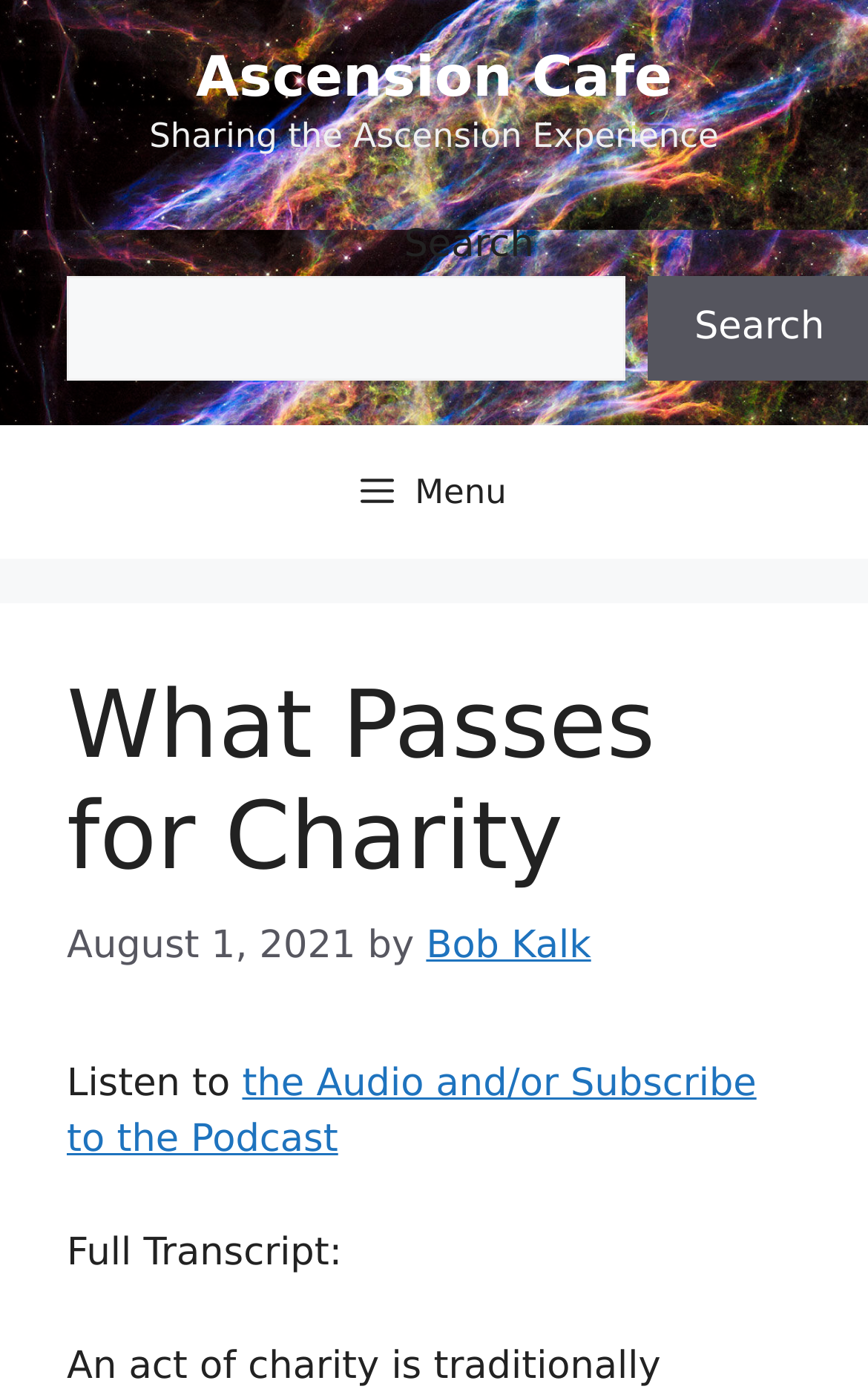Using details from the image, please answer the following question comprehensively:
Who is the author of the current article?

I identified the author of the current article by looking at the text following the 'by' keyword, which is 'Bob Kalk', located within the primary navigation section.